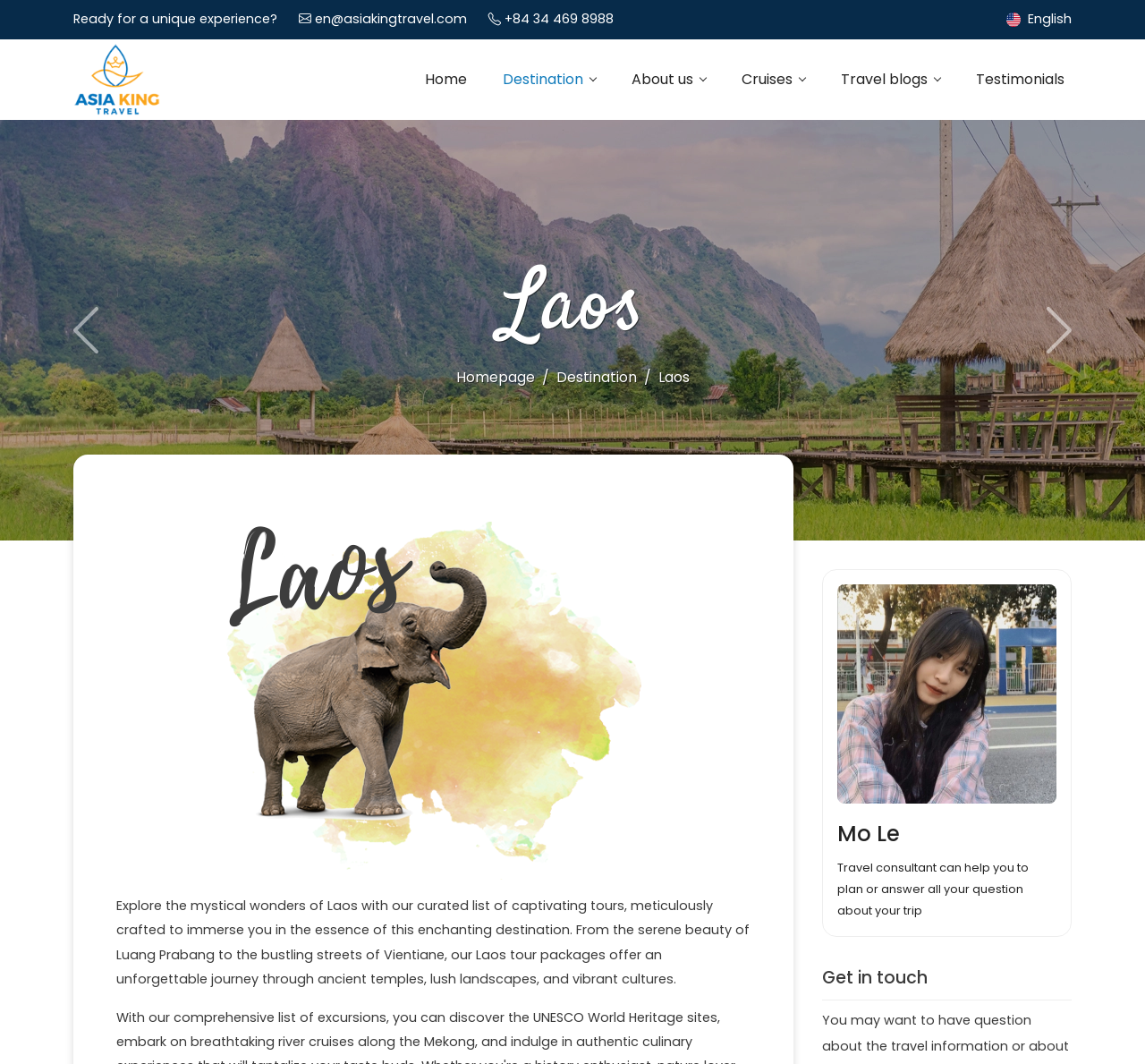Predict the bounding box for the UI component with the following description: "parent_node: Home".

[0.064, 0.037, 0.14, 0.113]